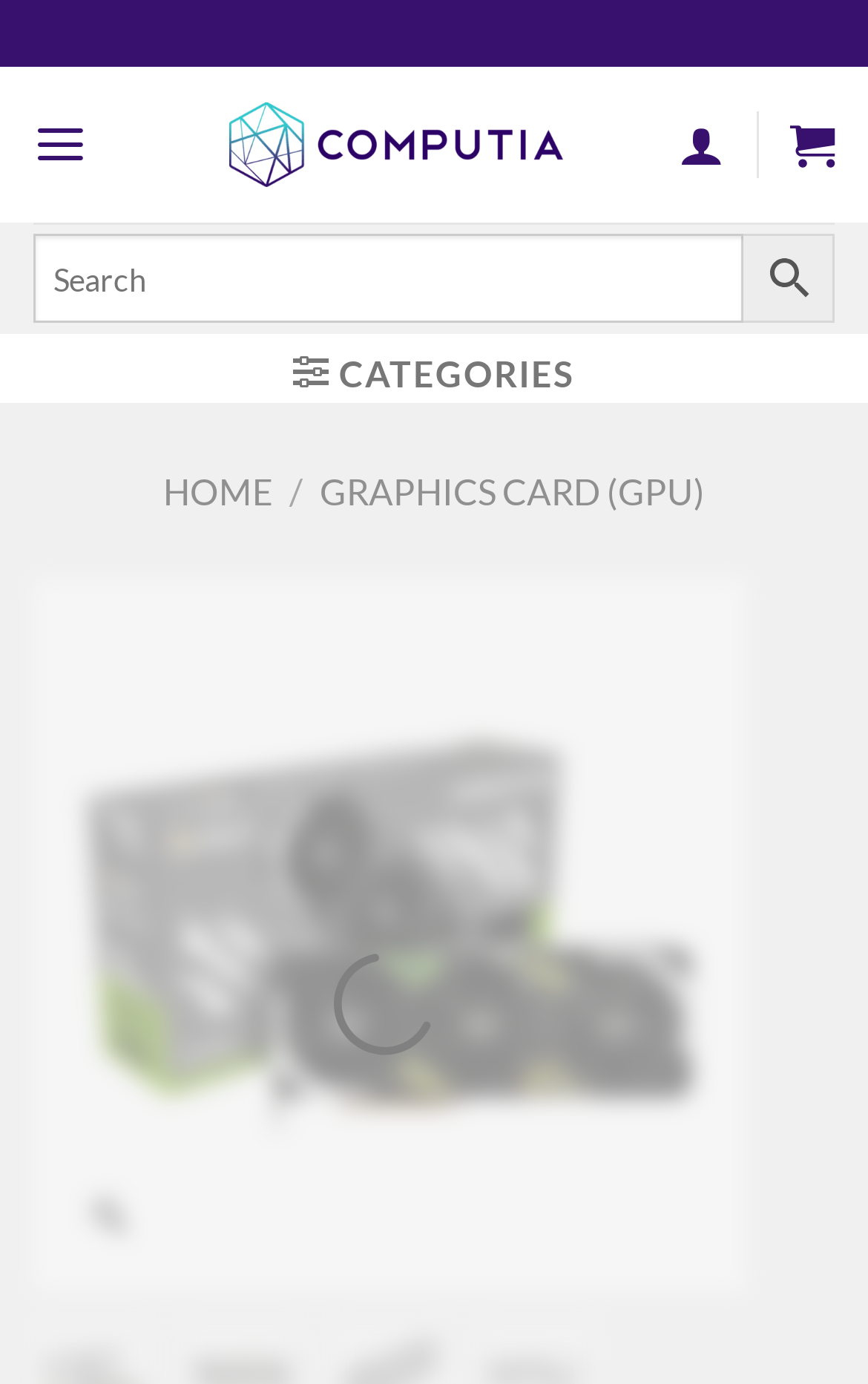What is the main heading displayed on the webpage? Please provide the text.

PALIT GeForce RTX 4070 Ti Super 16GB GAMINGPRO Graphics Card